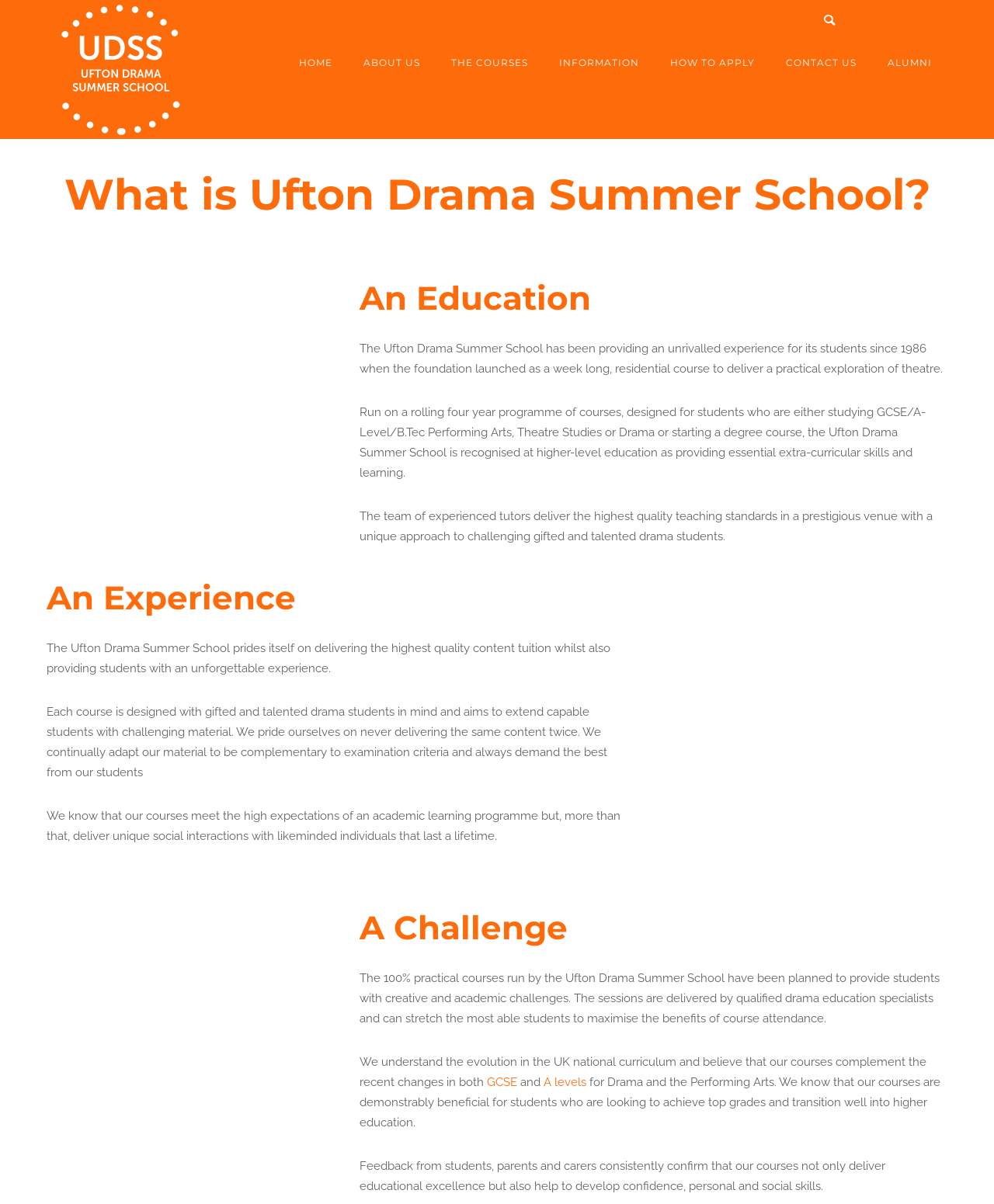Detail the features and information presented on the webpage.

The webpage is about Ufton Drama, a summer school that provides an education and experience in drama and theatre studies. At the top left of the page, there is a logo of Ufton Drama, which is also a link. Below the logo, there are social media links to Facebook, Twitter, and Instagram, aligned horizontally. 

To the right of the logo, there is a navigation menu with links to different sections of the website, including HOME, ABOUT US, THE COURSES, INFORMATION, HOW TO APPLY, CONTACT US, and ALUMNI. 

Below the navigation menu, there is a heading that asks "What is Ufton Drama Summer School?" followed by a brief description of the summer school. There are three images on the page, two of which are small and decorative, while the third is a larger image that appears to be related to the summer school.

The main content of the page is divided into three sections: "An Education", "An Experience", and "A Challenge". Each section has a heading and several paragraphs of text that describe the summer school's approach to education, the experience it provides to students, and the challenges it offers to help students grow. 

Throughout the text, there are mentions of the summer school's history, its curriculum, and its benefits to students. There are also links to specific courses, such as GCSE and A levels, and mentions of the summer school's recognition by higher-level education institutions.